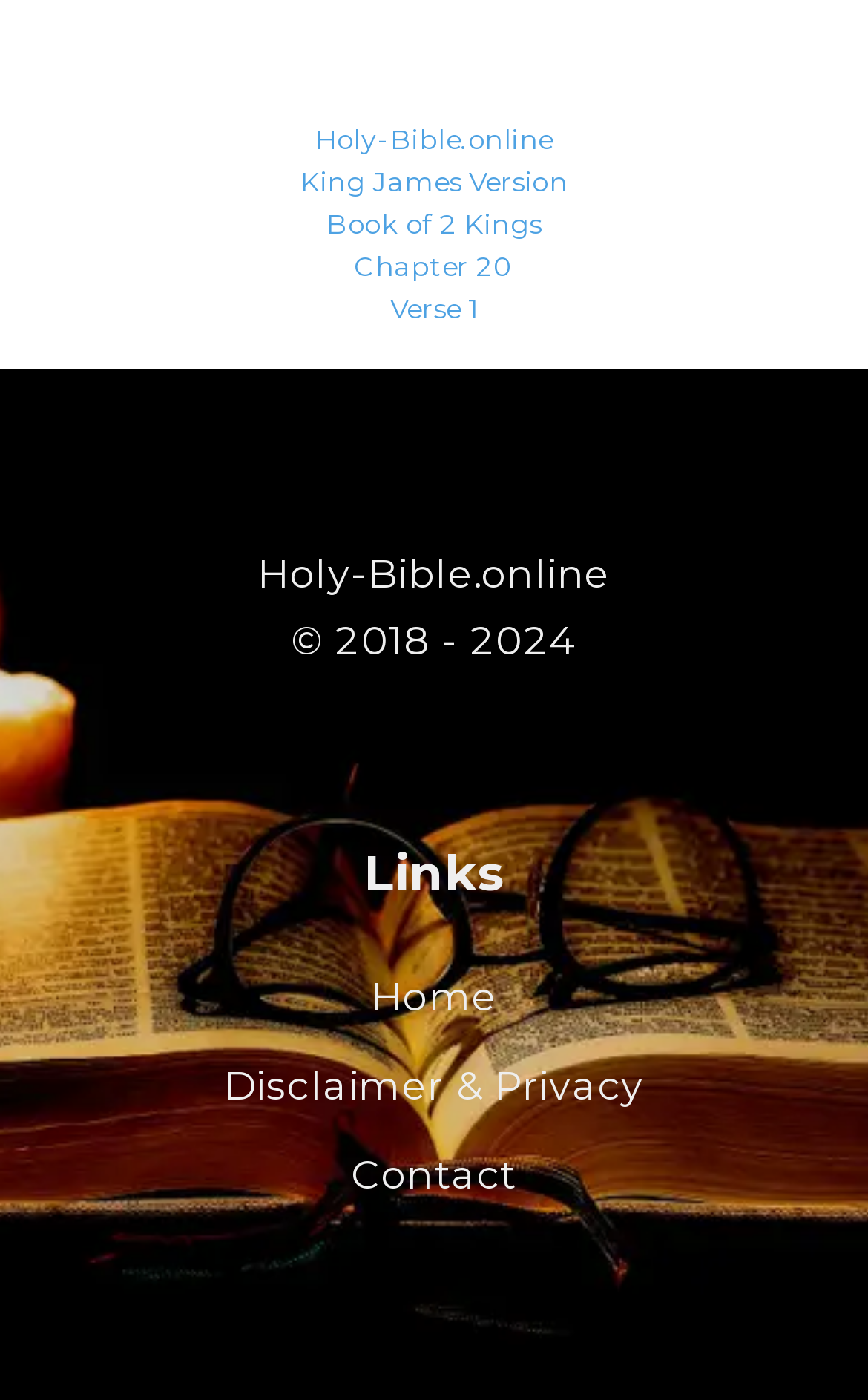Please identify the bounding box coordinates for the region that you need to click to follow this instruction: "go to Holy-Bible.online homepage".

[0.363, 0.087, 0.637, 0.111]